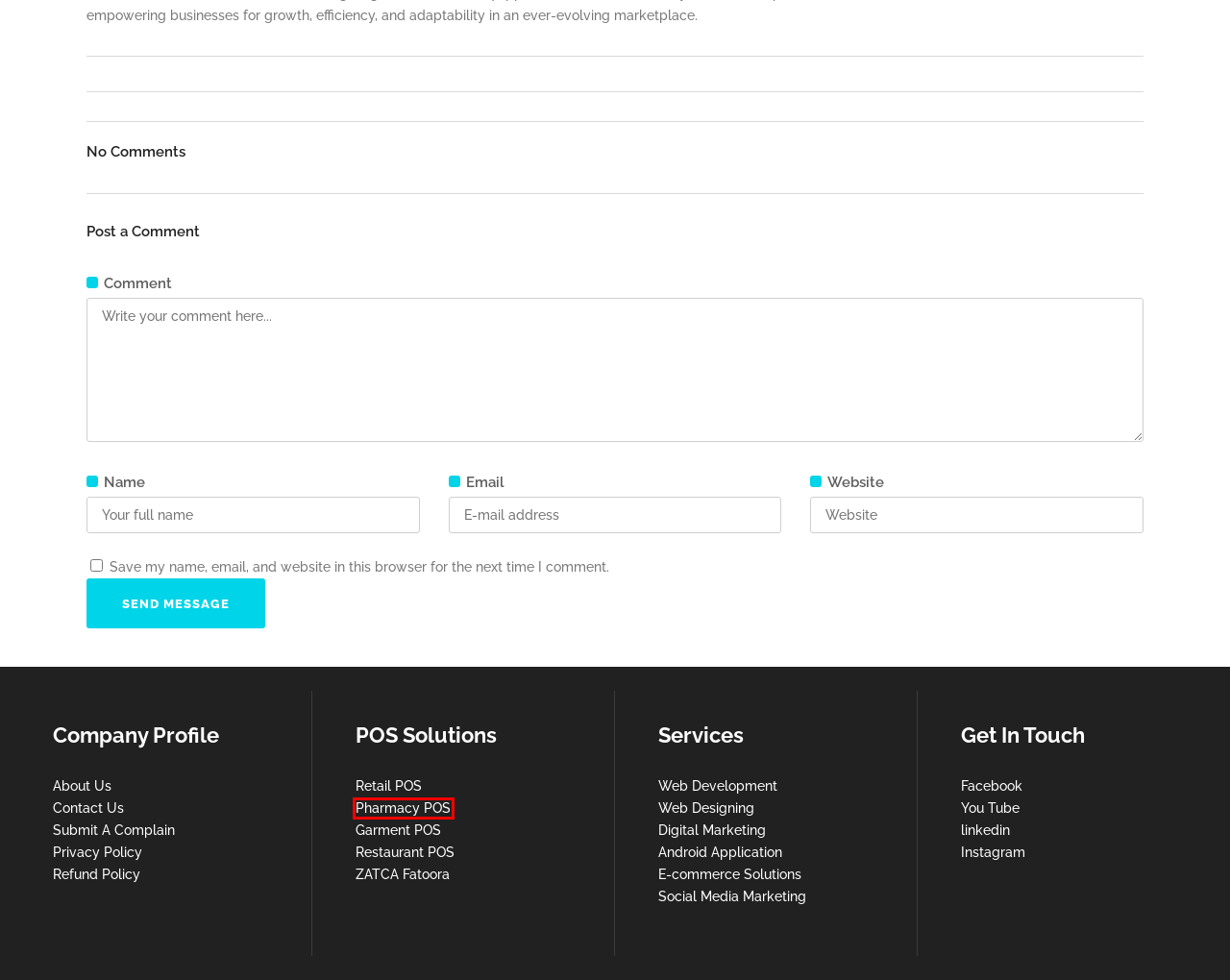Look at the screenshot of a webpage where a red bounding box surrounds a UI element. Your task is to select the best-matching webpage description for the new webpage after you click the element within the bounding box. The available options are:
A. Pharmacy POS | Switcher Techno: POS System Pakistan | Point Of Sale Software
B. Privacy Policy | Switcher Techno: POS System Pakistan | Point Of Sale Software
C. Digital Marketing | Switcher Techno: POS System Pakistan | Point Of Sale Software
D. About Us | Switcher Techno: POS System Pakistan | Point Of Sale Software
E. Retail POS | Switcher Techno: POS System Pakistan | Point Of Sale Software
F. ZATCA Fatoora | Switcher Techno: POS System Pakistan | Point Of Sale Software
G. Web Designing | Switcher Techno: POS System Pakistan | Point Of Sale Software
H. Garment POS | Switcher Techno: POS System Pakistan | Point Of Sale Software

A